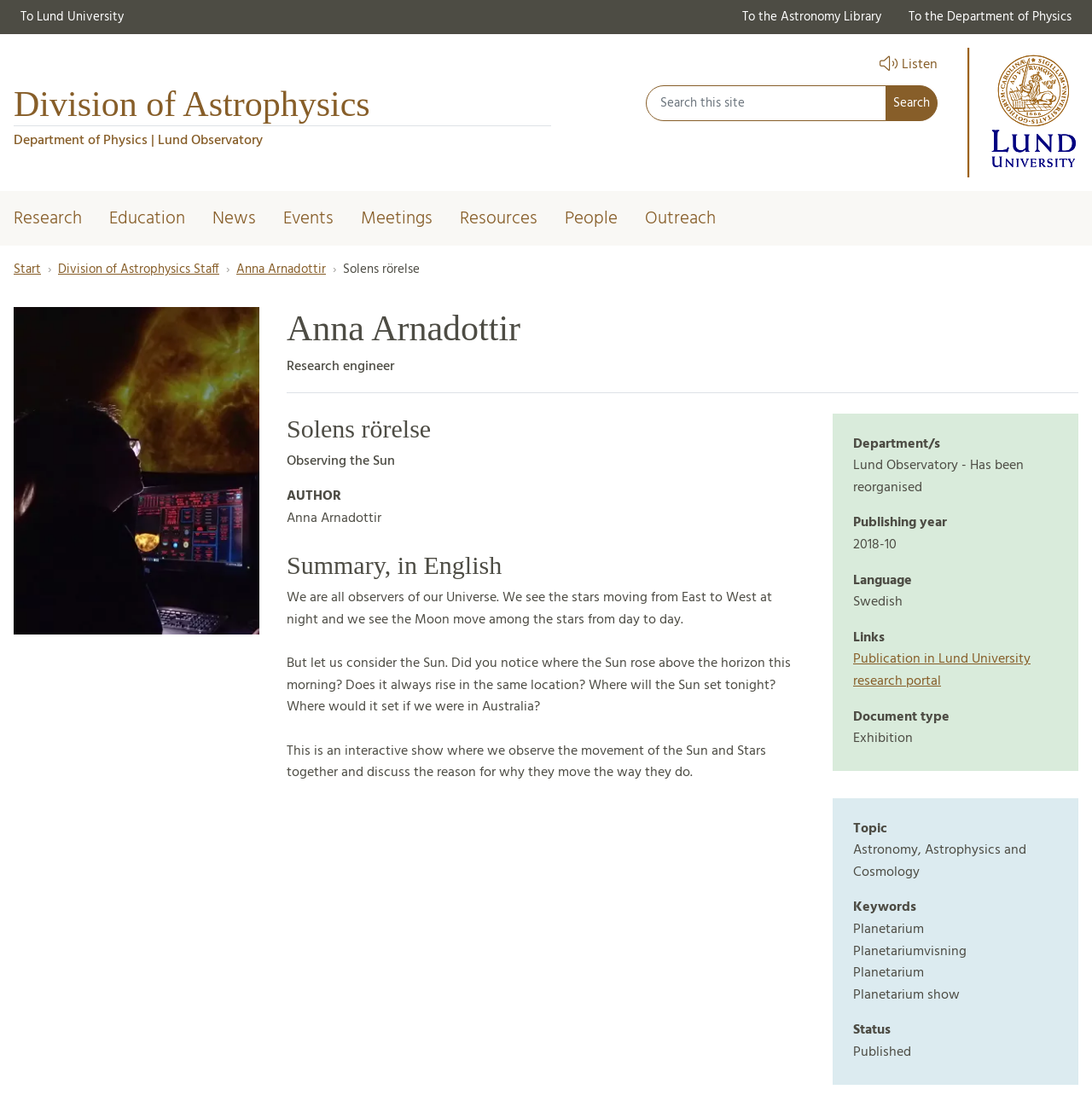Given the element description To the Department of Physics, predict the bounding box coordinates for the UI element in the webpage screenshot. The format should be (top-left x, top-left y, bottom-right x, bottom-right y), and the values should be between 0 and 1.

[0.82, 0.0, 0.994, 0.031]